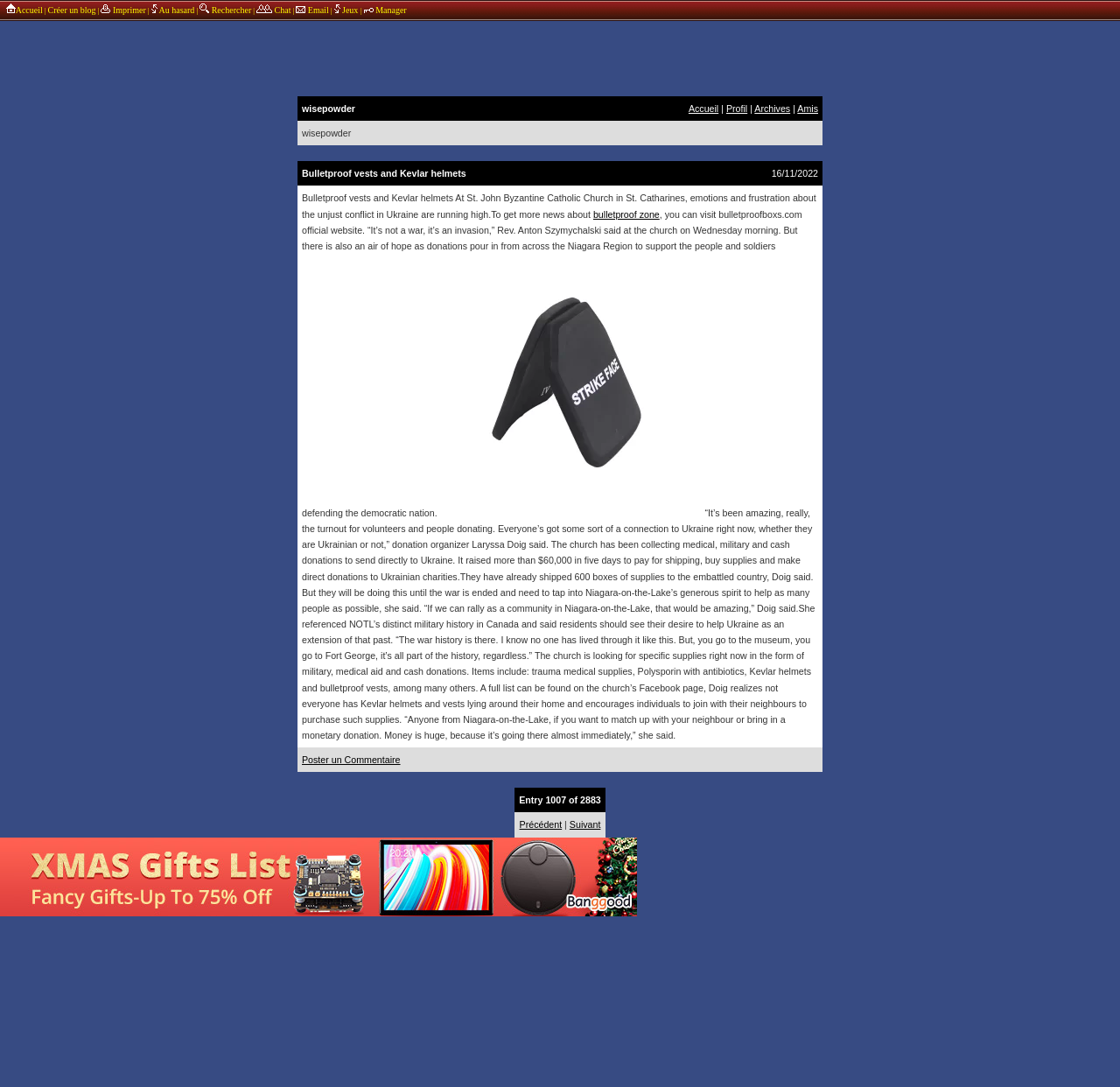Please locate the UI element described by "January 2024" and provide its bounding box coordinates.

None